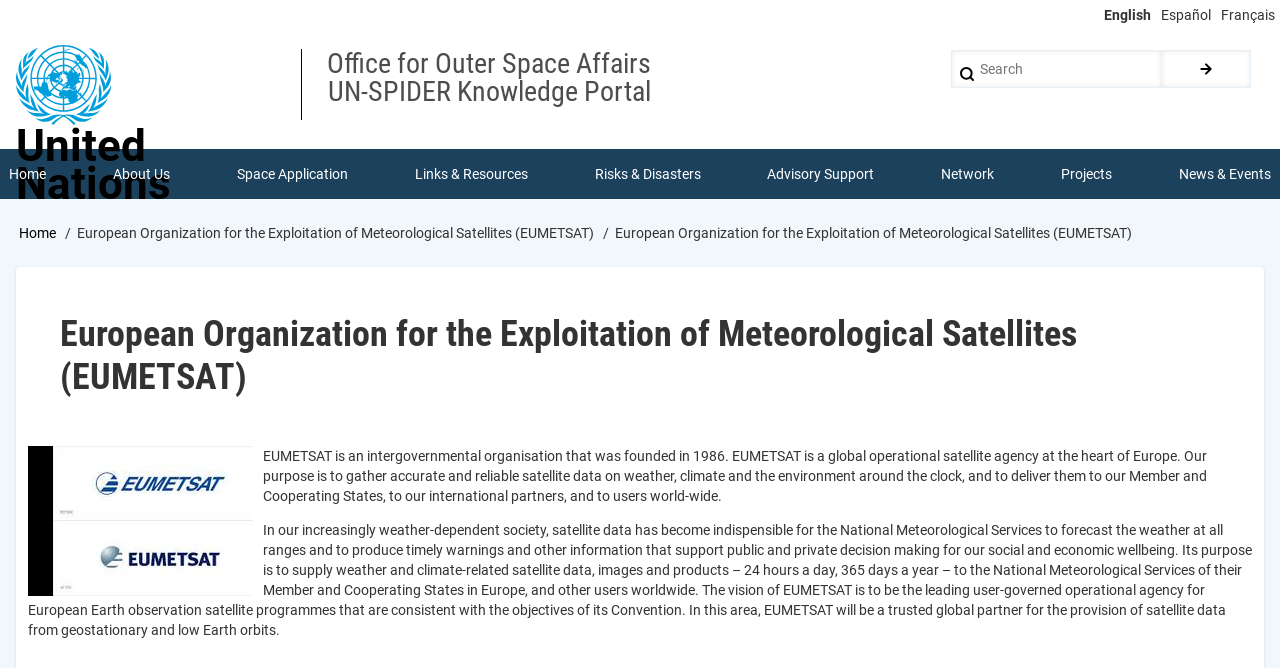Determine the bounding box coordinates of the section I need to click to execute the following instruction: "Select English language". Provide the coordinates as four float numbers between 0 and 1, i.e., [left, top, right, bottom].

[0.862, 0.01, 0.899, 0.034]